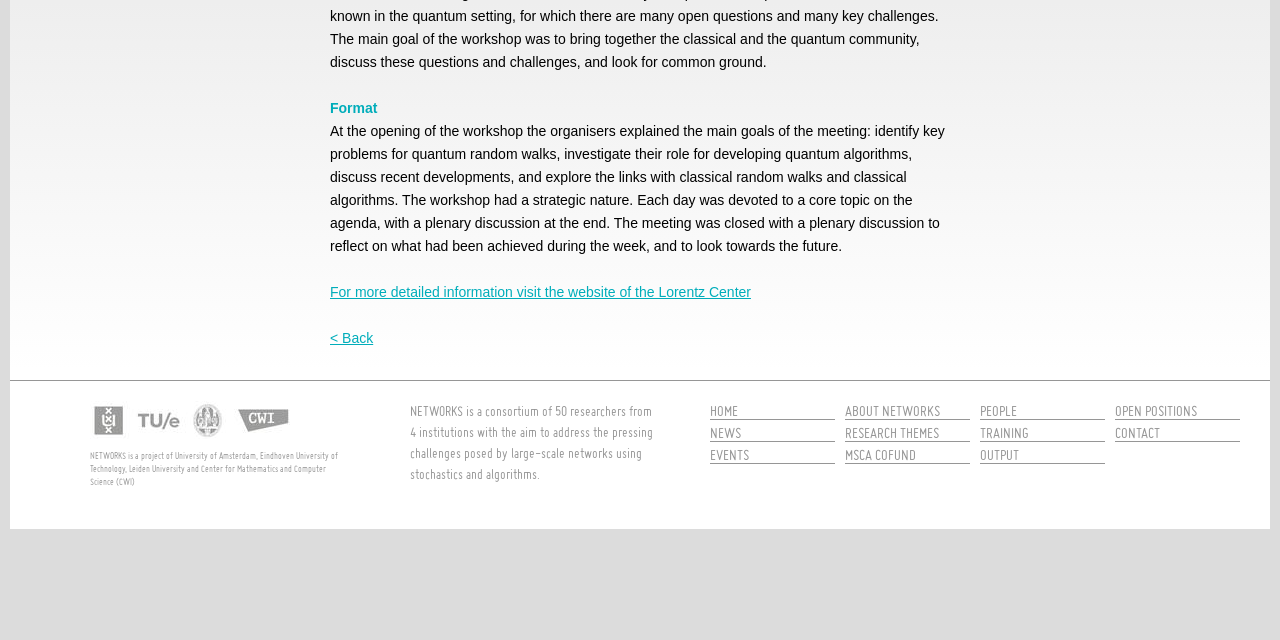Using the provided element description: "Output", identify the bounding box coordinates. The coordinates should be four floats between 0 and 1 in the order [left, top, right, bottom].

[0.766, 0.691, 0.863, 0.733]